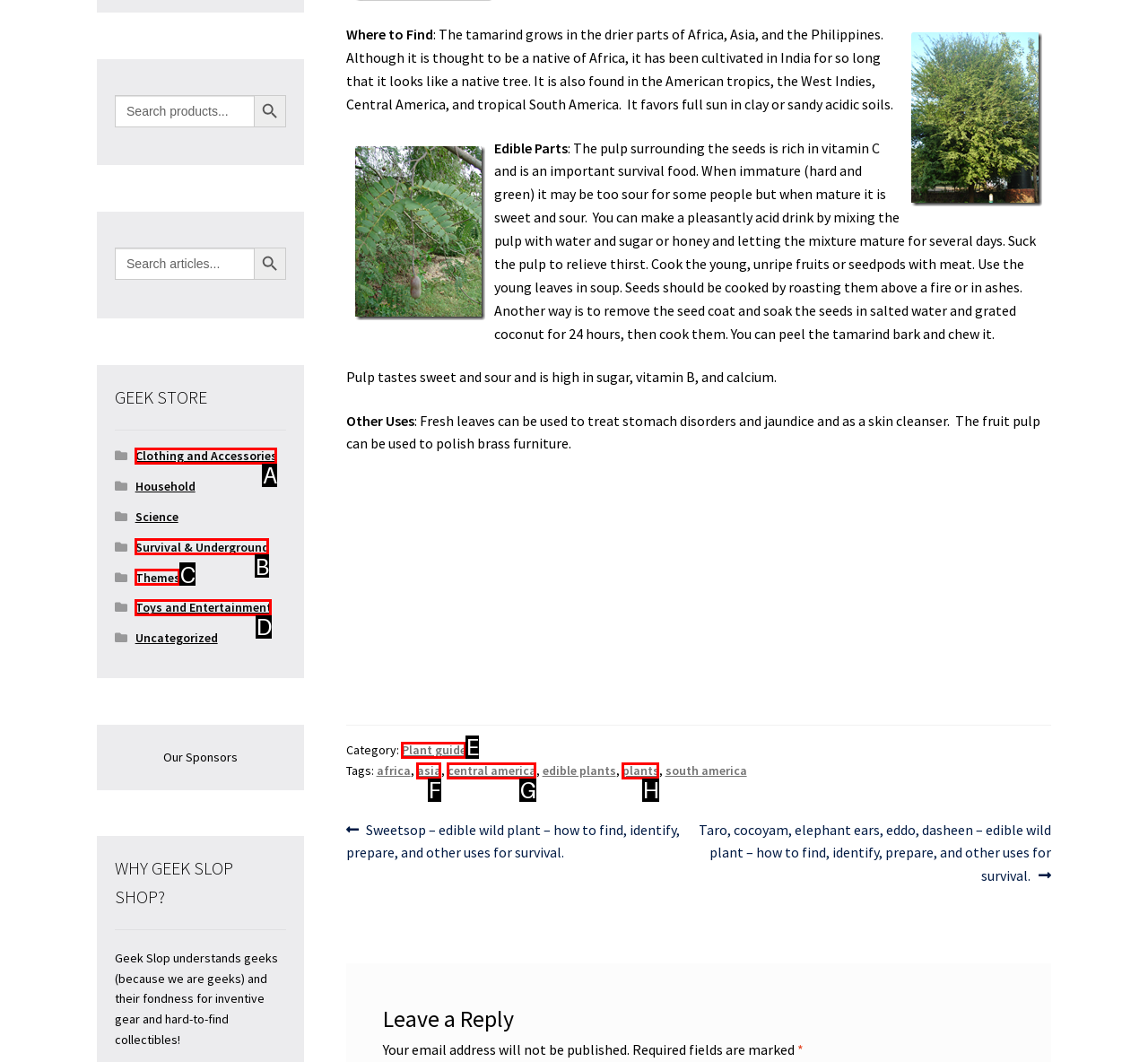Identify the option that corresponds to the description: Themes. Provide only the letter of the option directly.

C